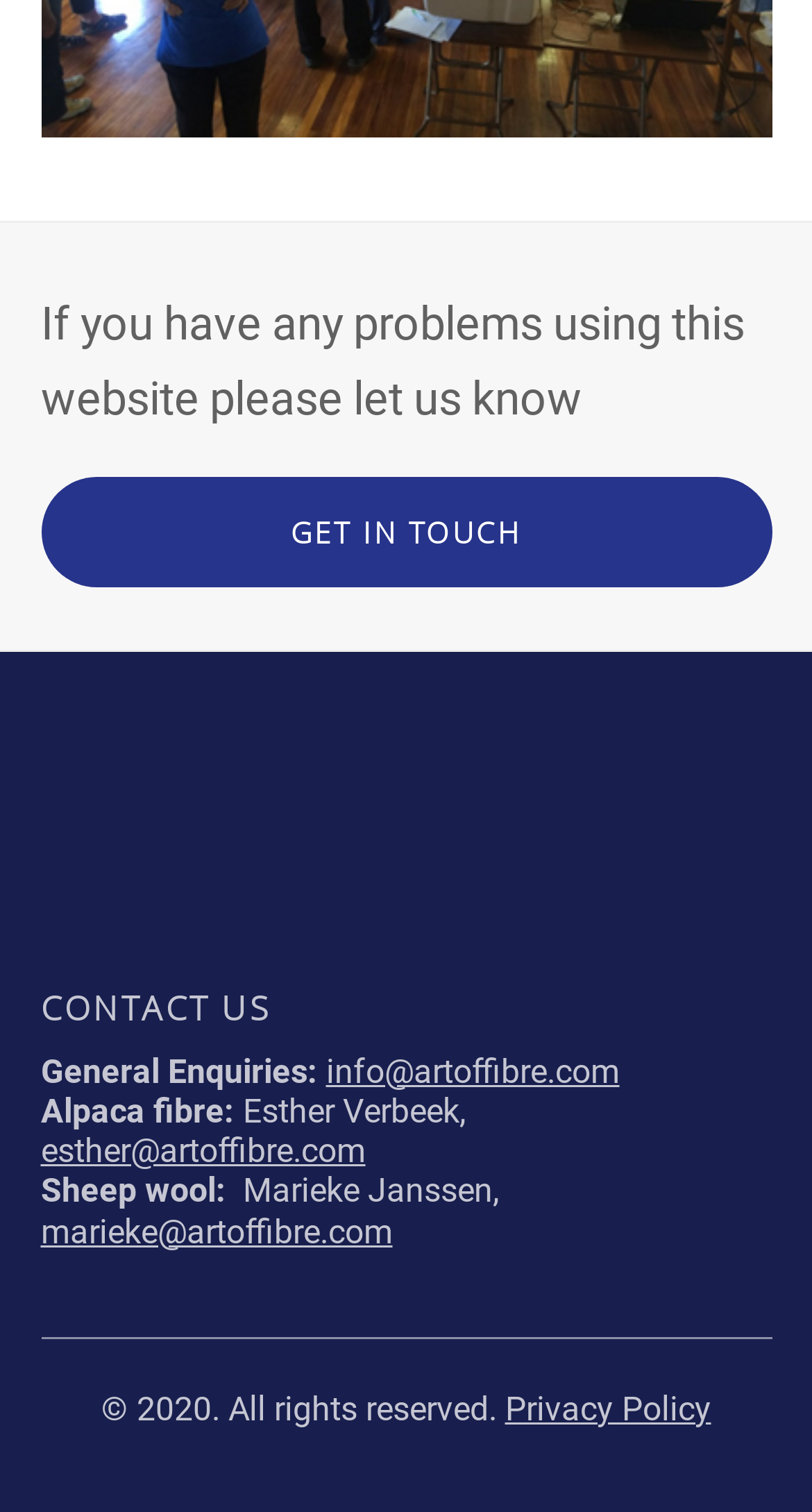What is the copyright year of the website?
Use the information from the image to give a detailed answer to the question.

The copyright year of the website can be found at the bottom of the webpage, where it is stated as '© 2020. All rights reserved'.